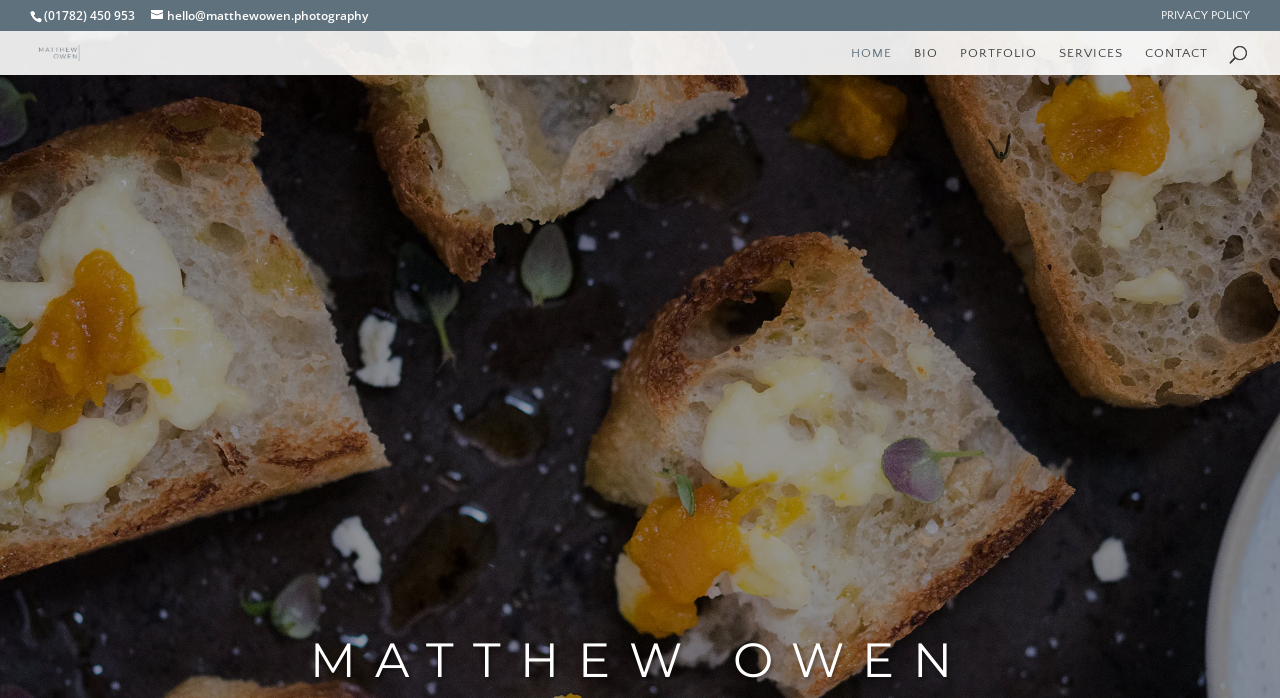Predict the bounding box coordinates of the UI element that matches this description: "name="s" placeholder="Search …" title="Search for:"". The coordinates should be in the format [left, top, right, bottom] with each value between 0 and 1.

[0.053, 0.044, 0.953, 0.047]